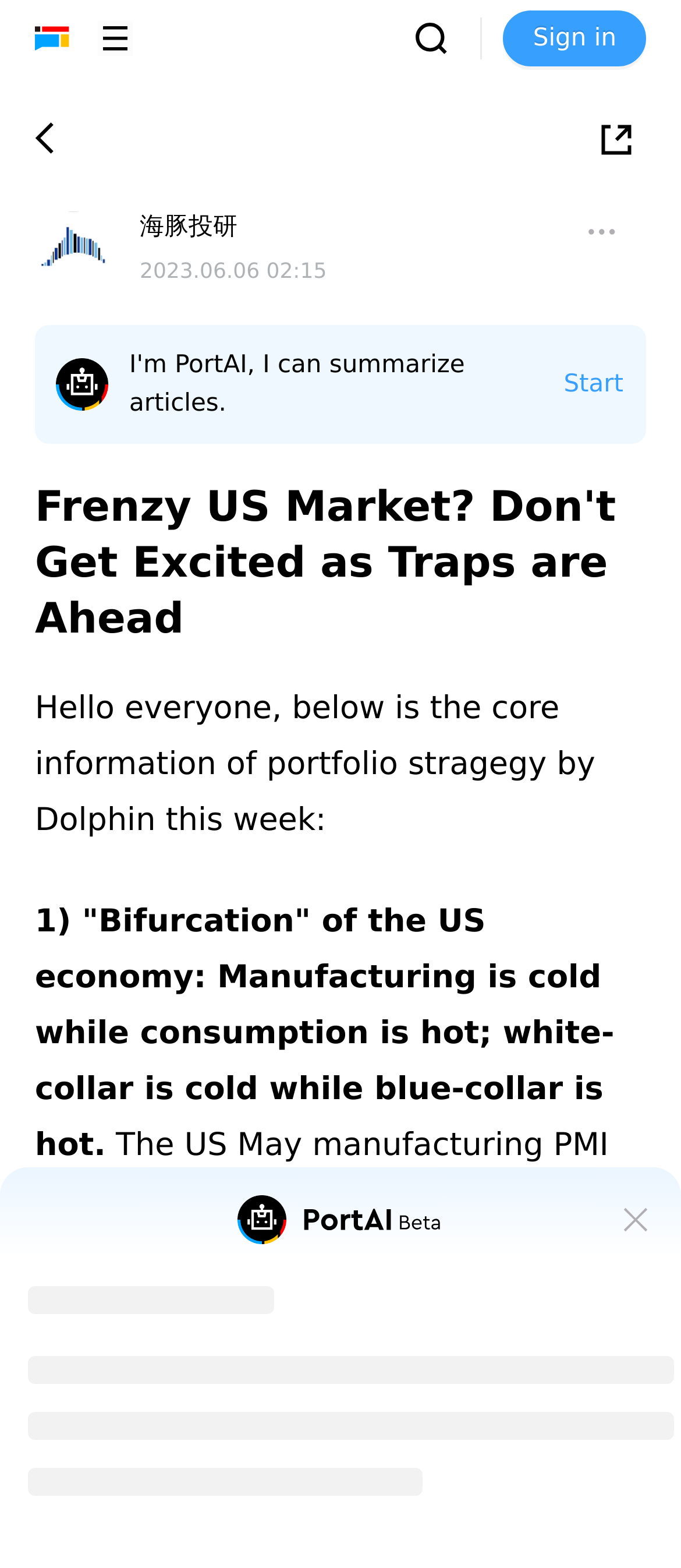Examine the image and give a thorough answer to the following question:
What is the topic of the main article?

The main article's heading is 'Frenzy US Market? Don't Get Excited as Traps are Ahead', which suggests that the topic of the article is related to the US market.